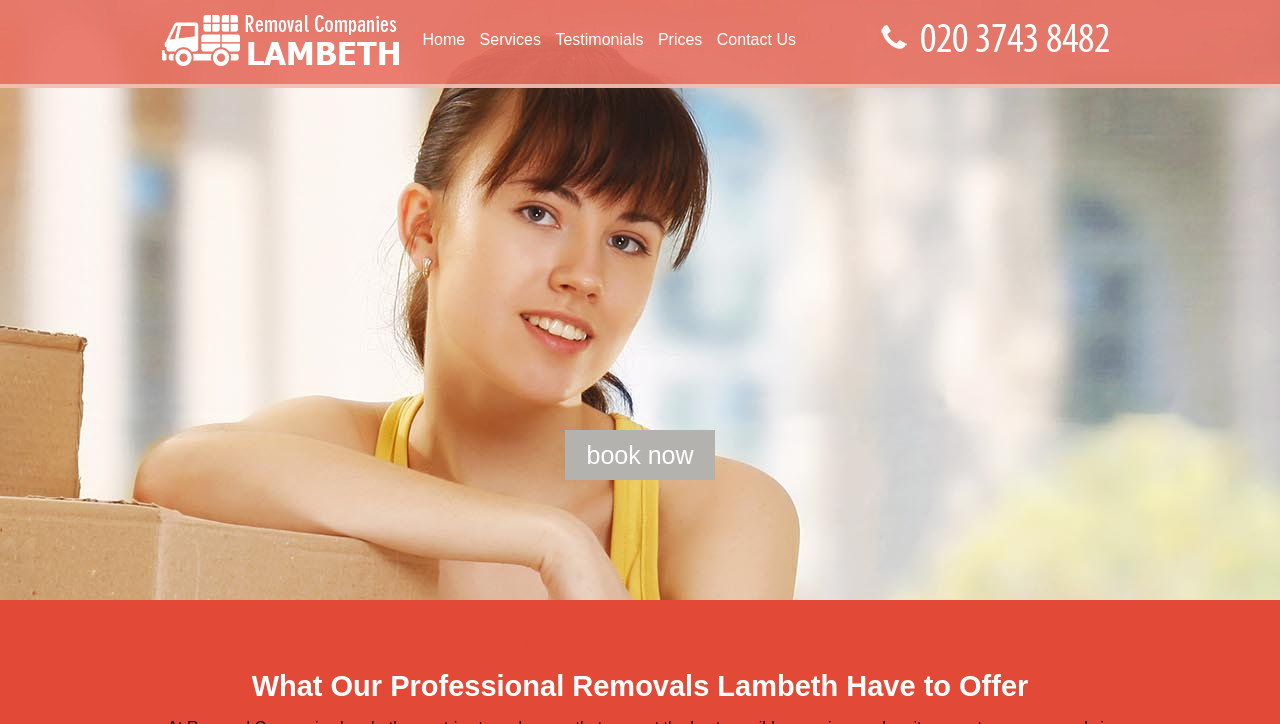Please identify the coordinates of the bounding box that should be clicked to fulfill this instruction: "Click on Removal Companies Lambeth".

[0.125, 0.0, 0.323, 0.116]